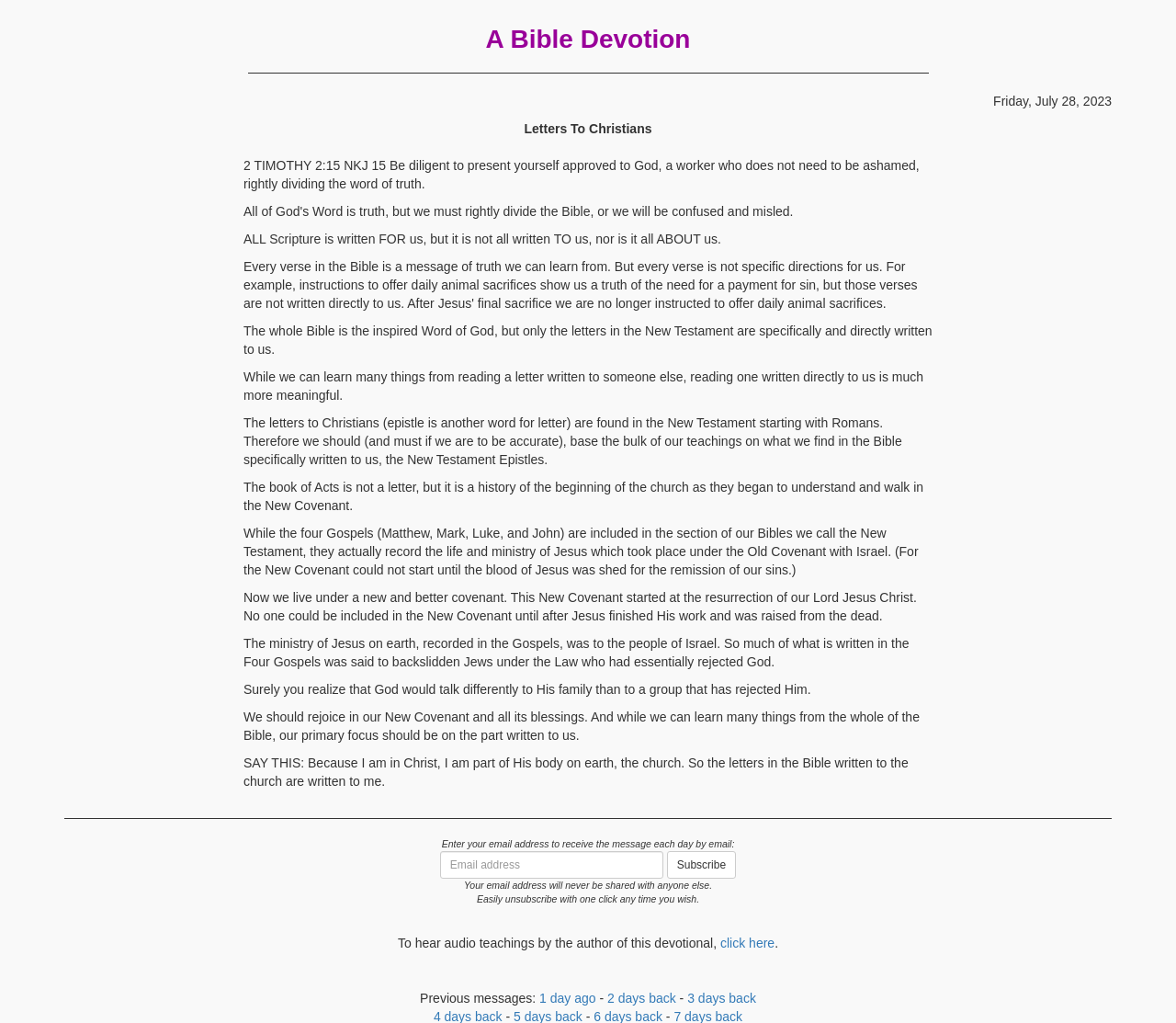Predict the bounding box coordinates for the UI element described as: "2 days back". The coordinates should be four float numbers between 0 and 1, presented as [left, top, right, bottom].

[0.516, 0.968, 0.575, 0.983]